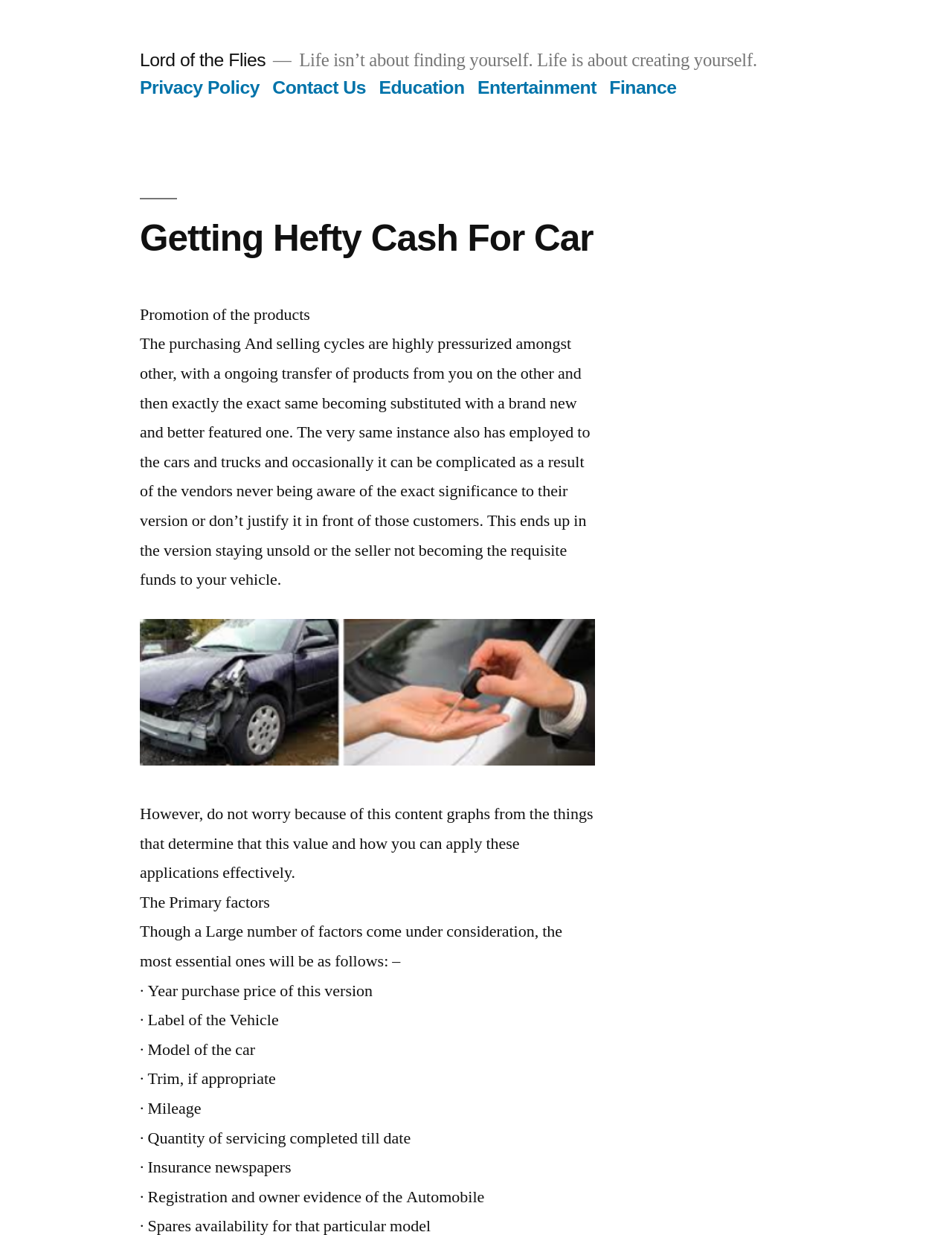Find the bounding box of the UI element described as follows: "Contact Us".

[0.286, 0.063, 0.384, 0.079]